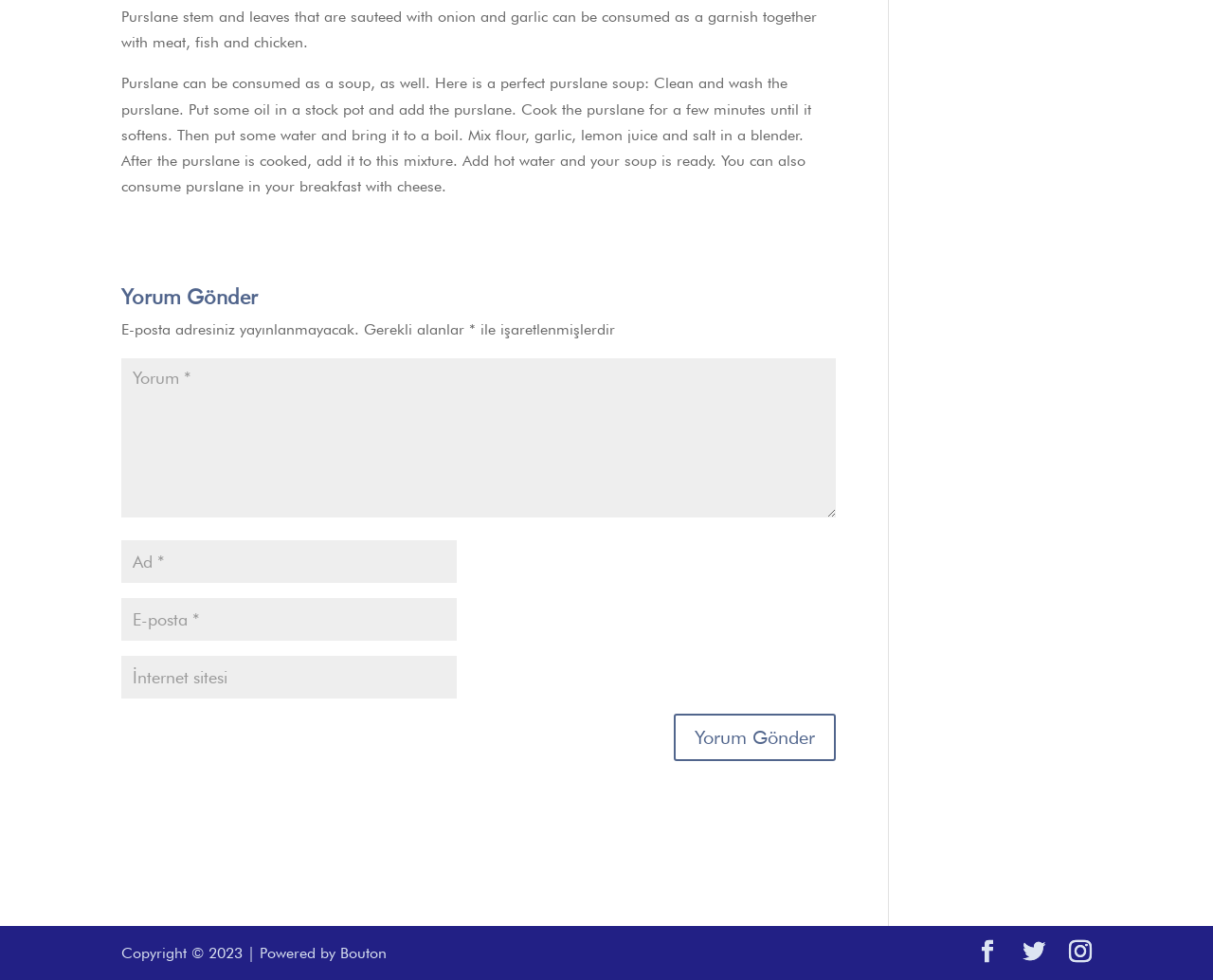Specify the bounding box coordinates of the area to click in order to follow the given instruction: "Input your email."

[0.1, 0.61, 0.377, 0.653]